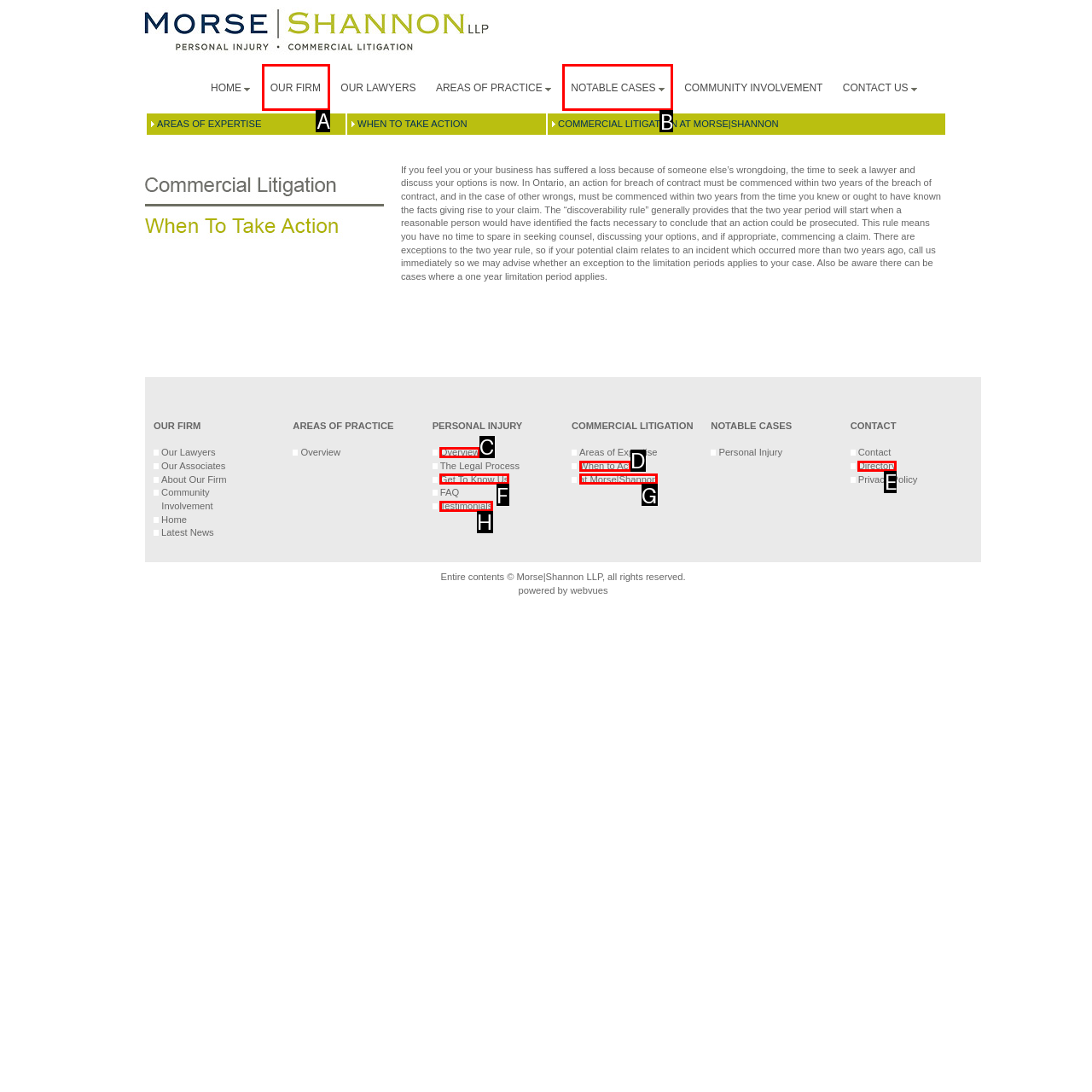Identify which HTML element to click to fulfill the following task: Click OUR FIRM. Provide your response using the letter of the correct choice.

A